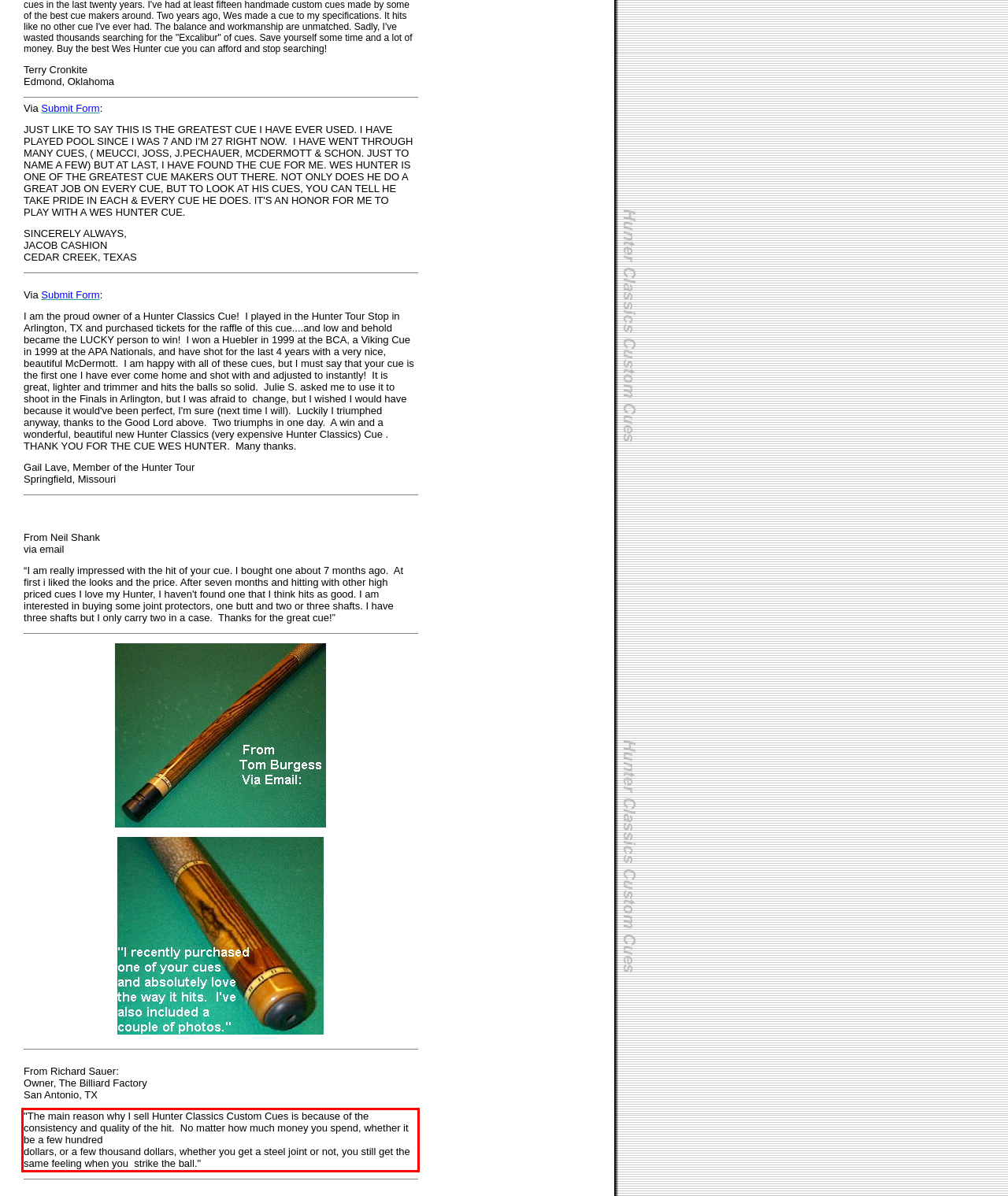Using the webpage screenshot, recognize and capture the text within the red bounding box.

"The main reason why I sell Hunter Classics Custom Cues is because of the consistency and quality of the hit. No matter how much money you spend, whether it be a few hundred dollars, or a few thousand dollars, whether you get a steel joint or not, you still get the same feeling when you strike the ball."